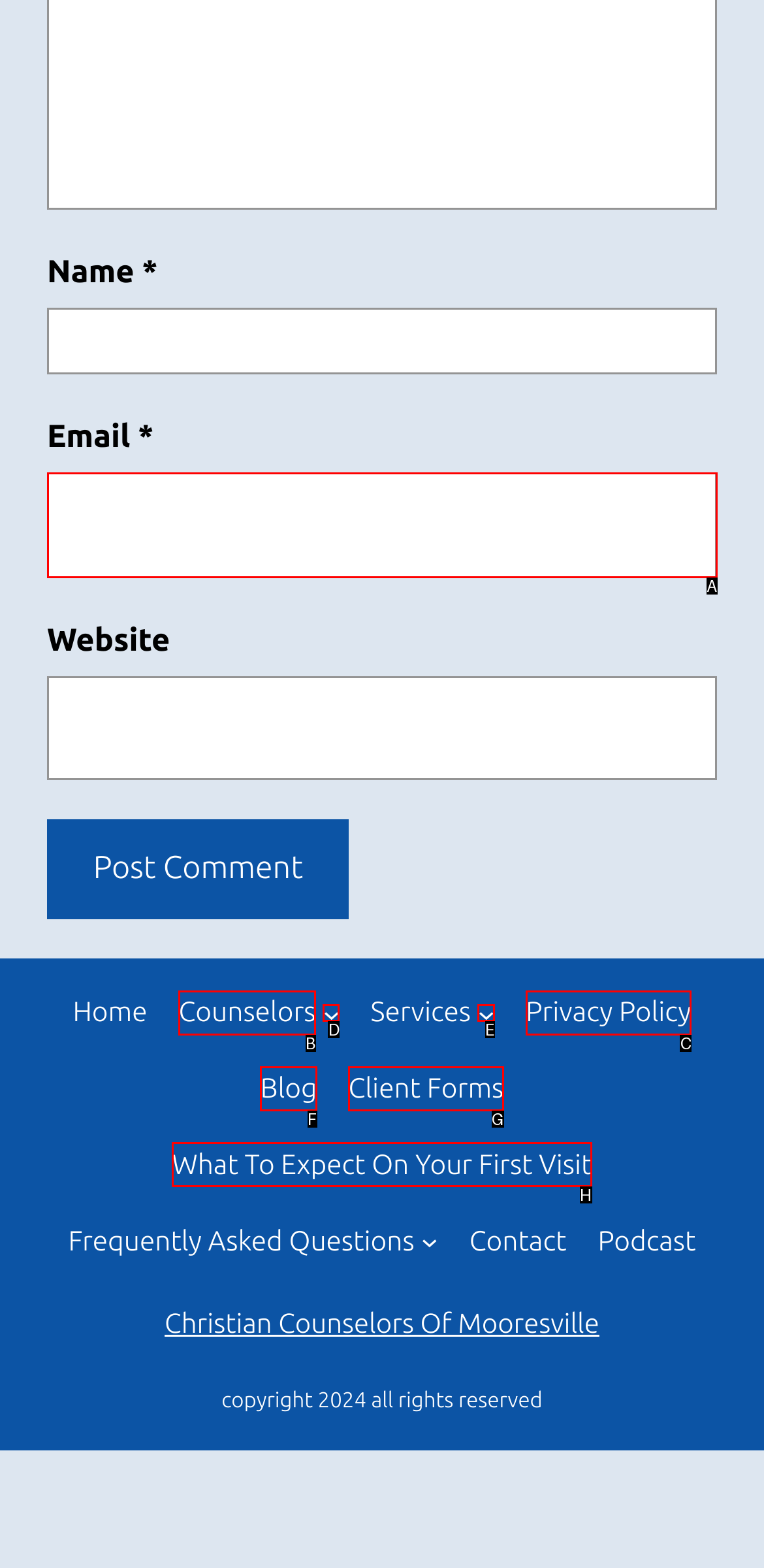Find the HTML element that suits the description: parent_node: Email * aria-describedby="email-notes" name="email"
Indicate your answer with the letter of the matching option from the choices provided.

A